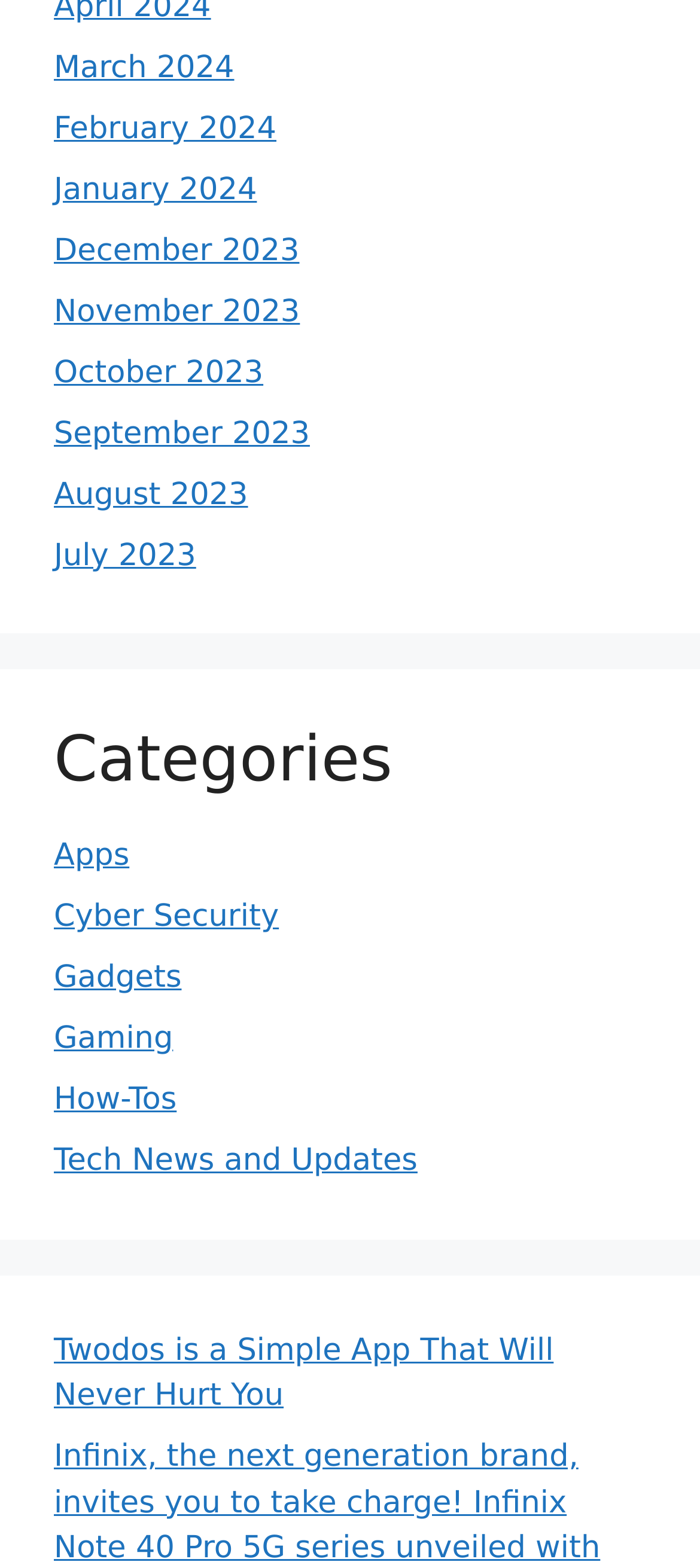Using the information in the image, give a detailed answer to the following question: How many months are listed?

I counted the number of links with month names, starting from March 2024 to August 2023, and found 9 months listed.